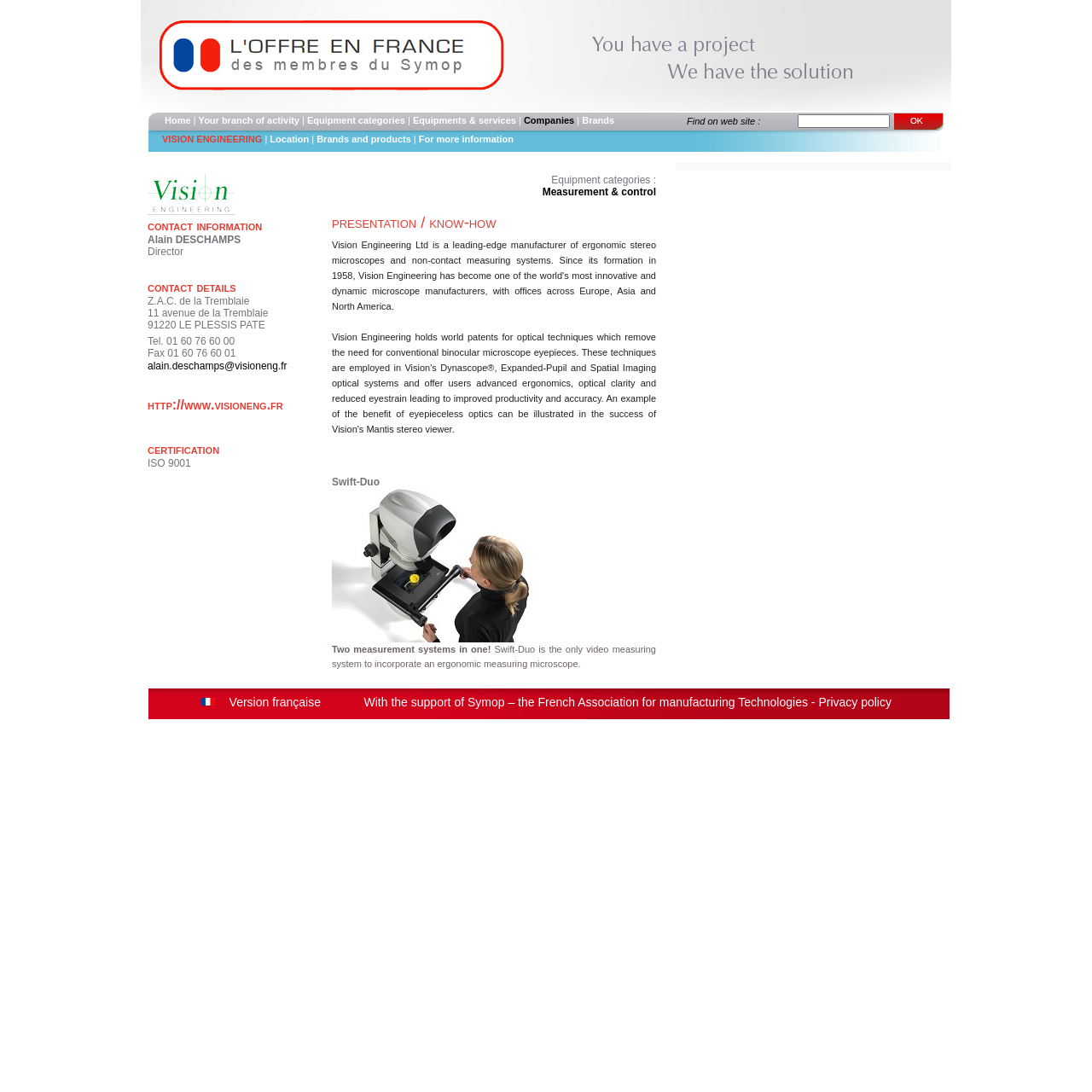What is the language of the webpage? From the image, respond with a single word or brief phrase.

English